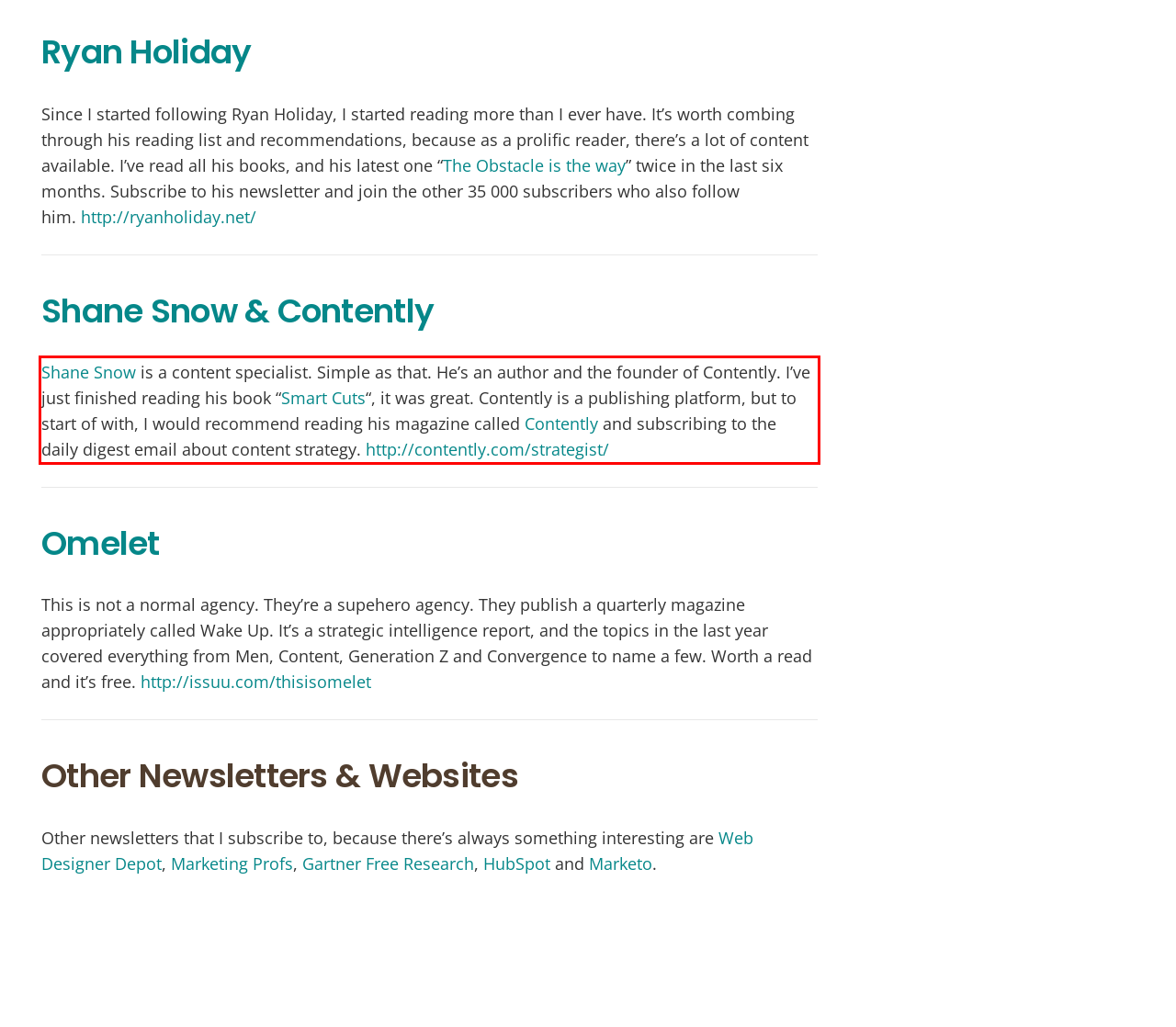Please extract the text content within the red bounding box on the webpage screenshot using OCR.

Shane Snow is a content specialist. Simple as that. He’s an author and the founder of Contently. I’ve just finished reading his book “Smart Cuts“, it was great. Contently is a publishing platform, but to start of with, I would recommend reading his magazine called Contently and subscribing to the daily digest email about content strategy. http://contently.com/strategist/